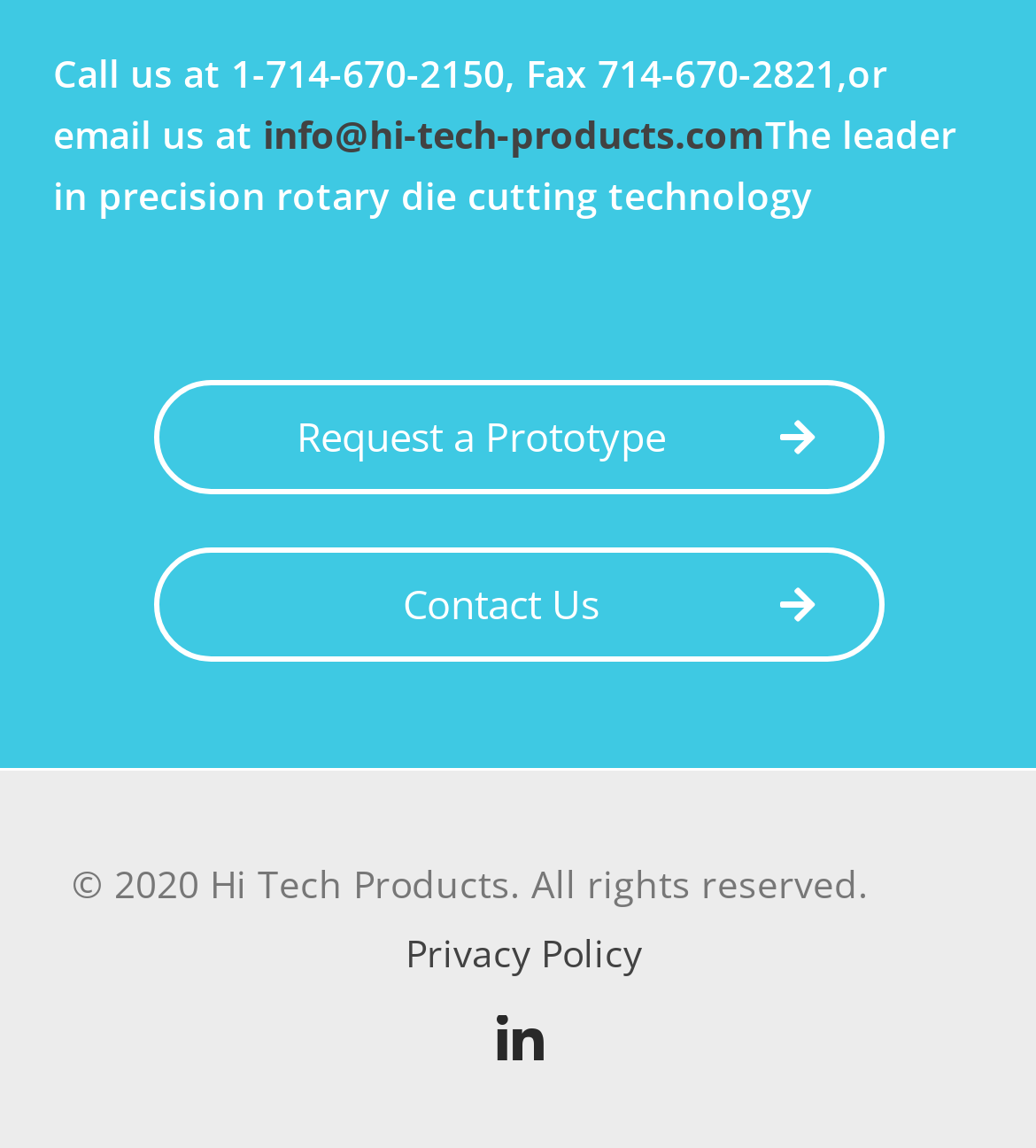What year does the copyright belong to?
Please answer the question with a detailed and comprehensive explanation.

I found the copyright year by looking at the bottom section of the webpage, where it says '© 2020 Hi Tech Products. All rights reserved.'.